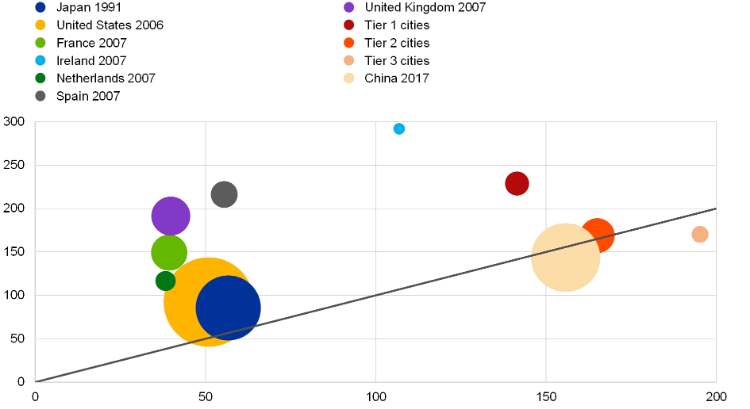Respond to the question below with a concise word or phrase:
What does the size of the bubbles indicate?

Relative economic significance